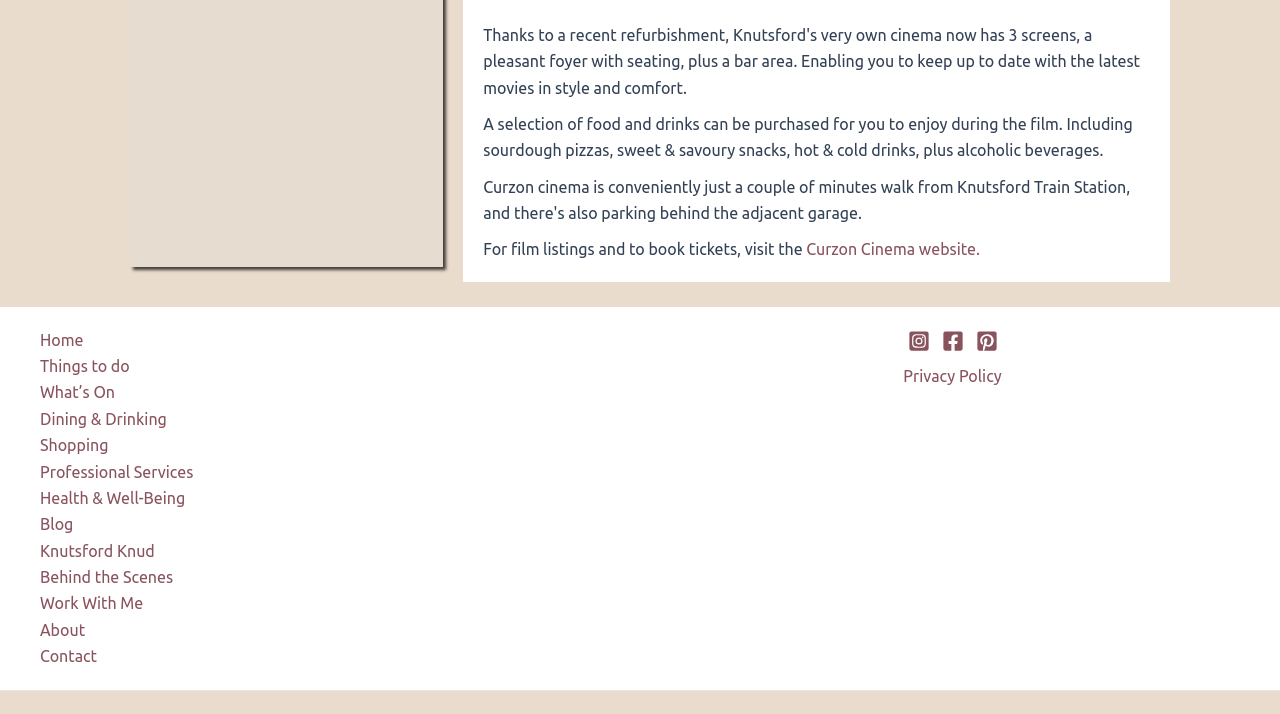Identify the bounding box coordinates for the element you need to click to achieve the following task: "Visit the Curzon Cinema website". The coordinates must be four float values ranging from 0 to 1, formatted as [left, top, right, bottom].

[0.63, 0.336, 0.766, 0.361]